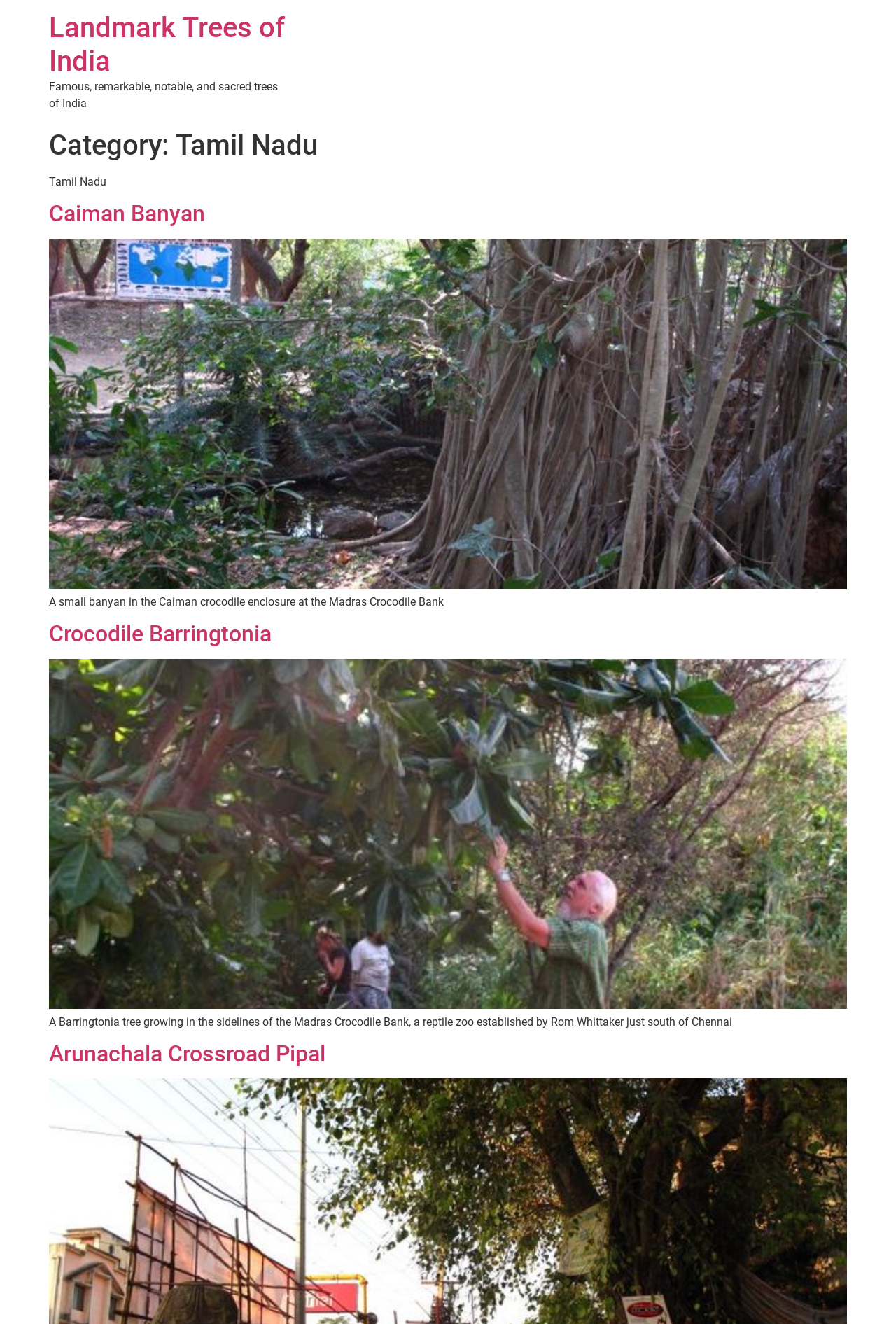How many landmark trees are listed?
Look at the image and answer the question using a single word or phrase.

3